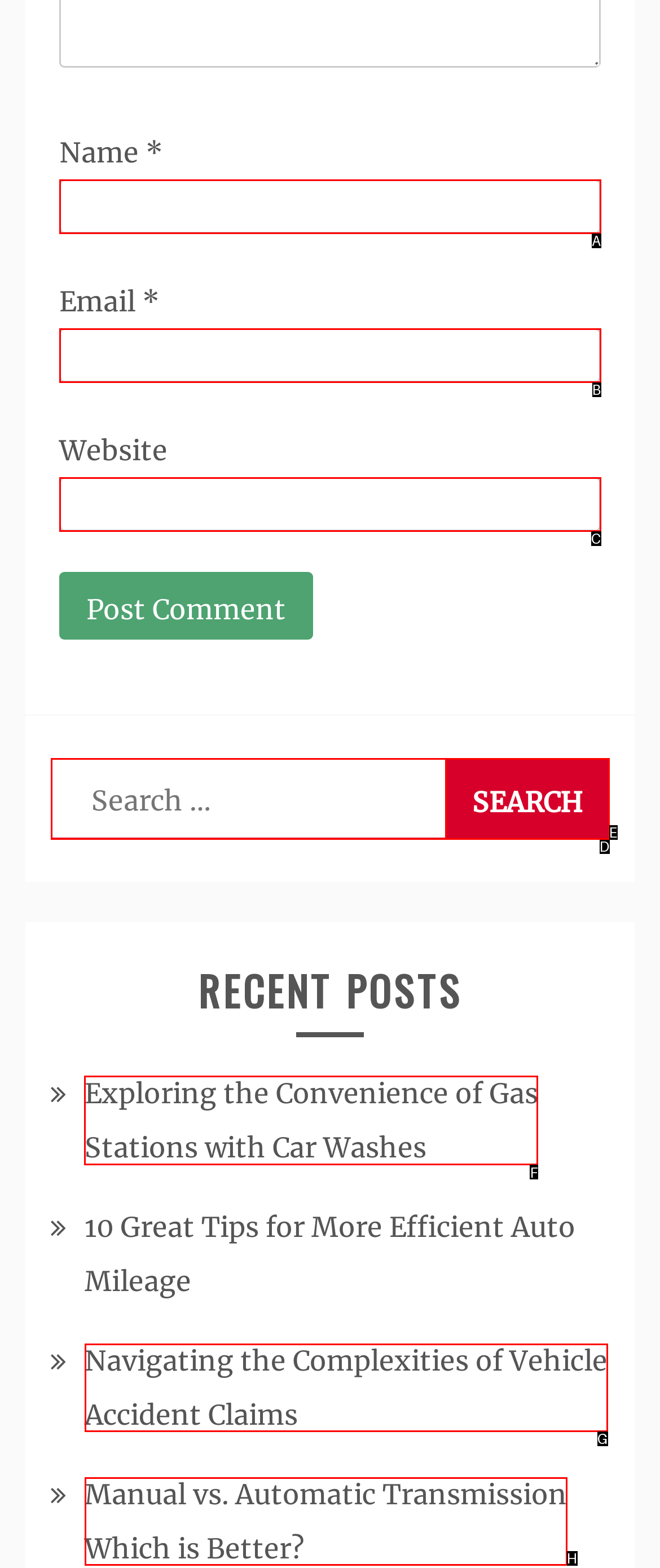Identify the letter of the option to click in order to Go to the Star Wars tag page. Answer with the letter directly.

None